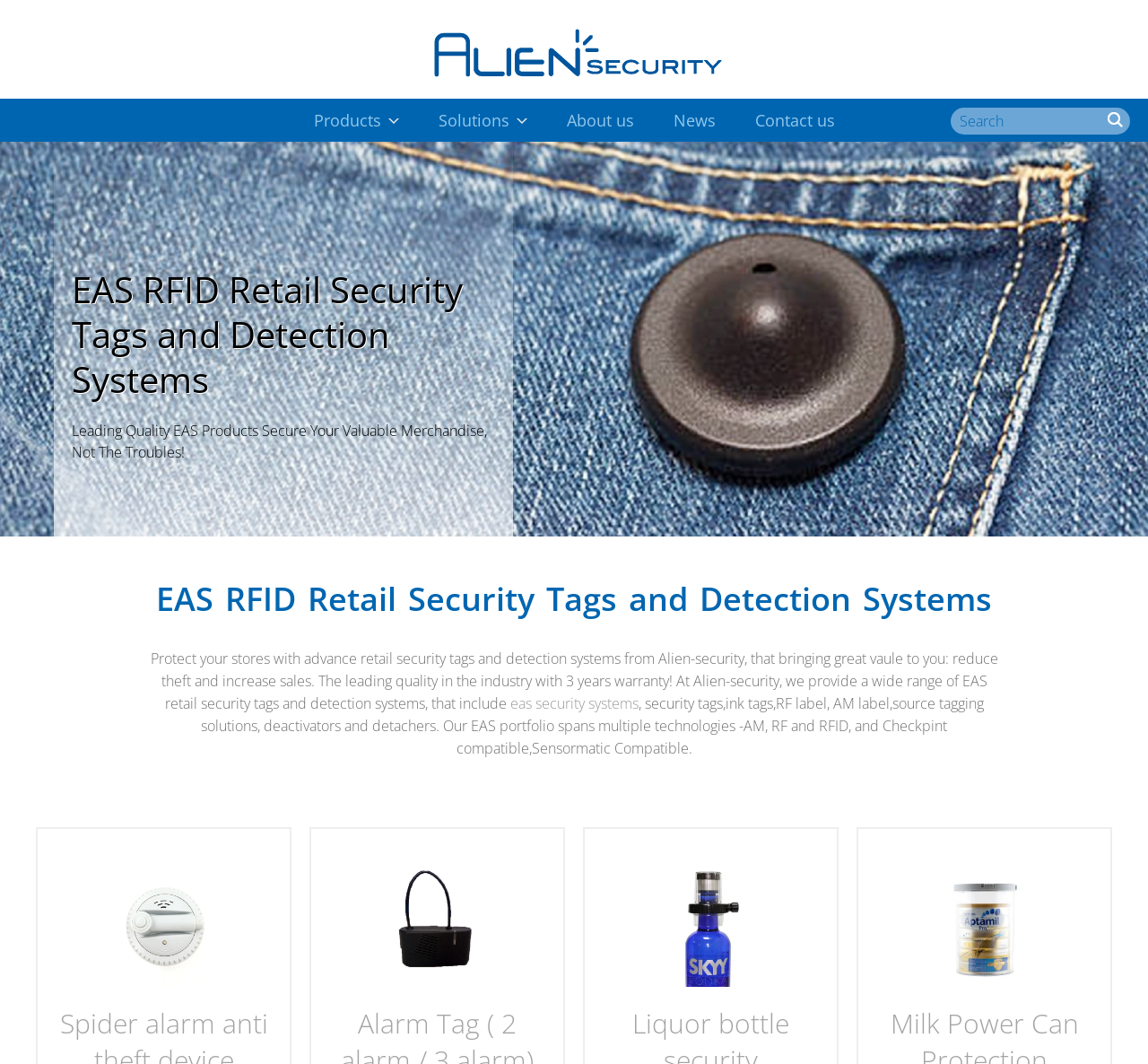Provide your answer in one word or a succinct phrase for the question: 
How many types of security solutions are offered?

5